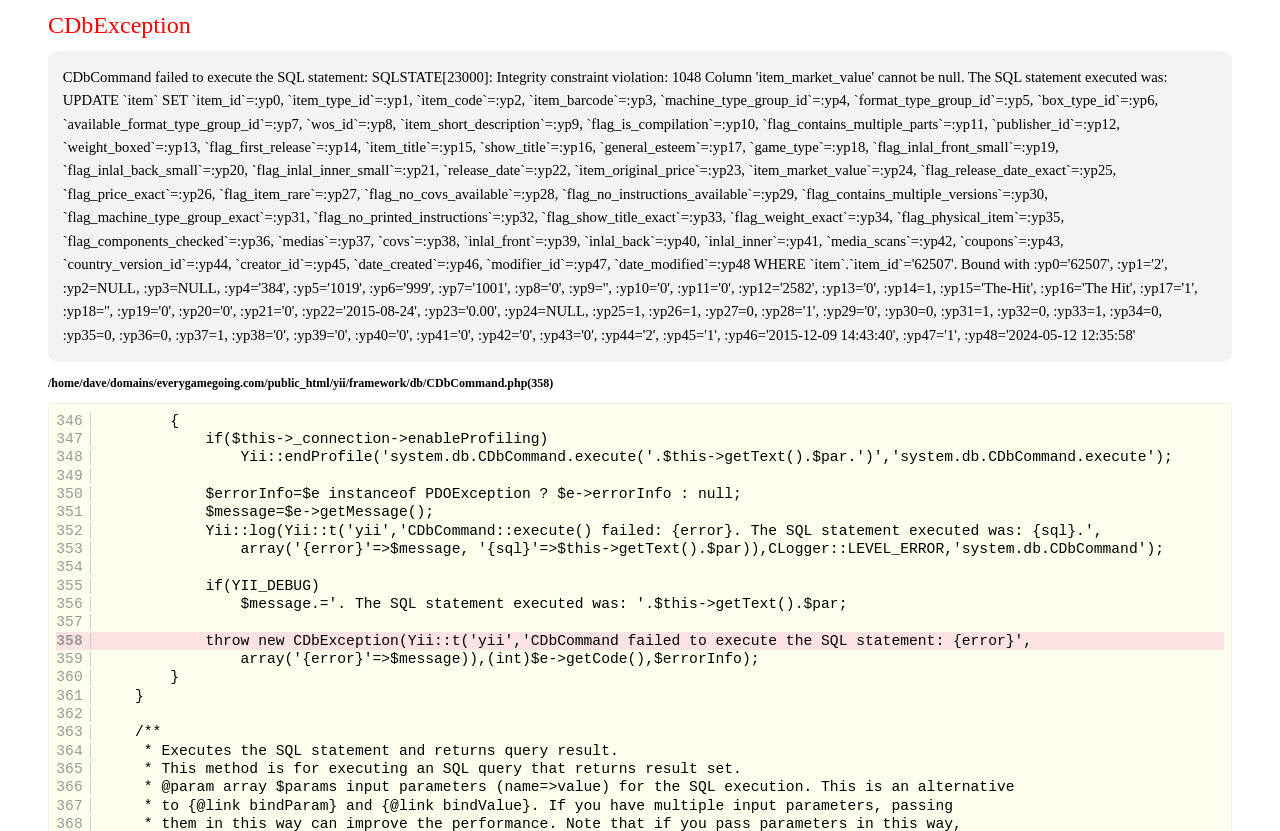What is the parameter type of the method described on the webpage? Analyze the screenshot and reply with just one word or a short phrase.

array